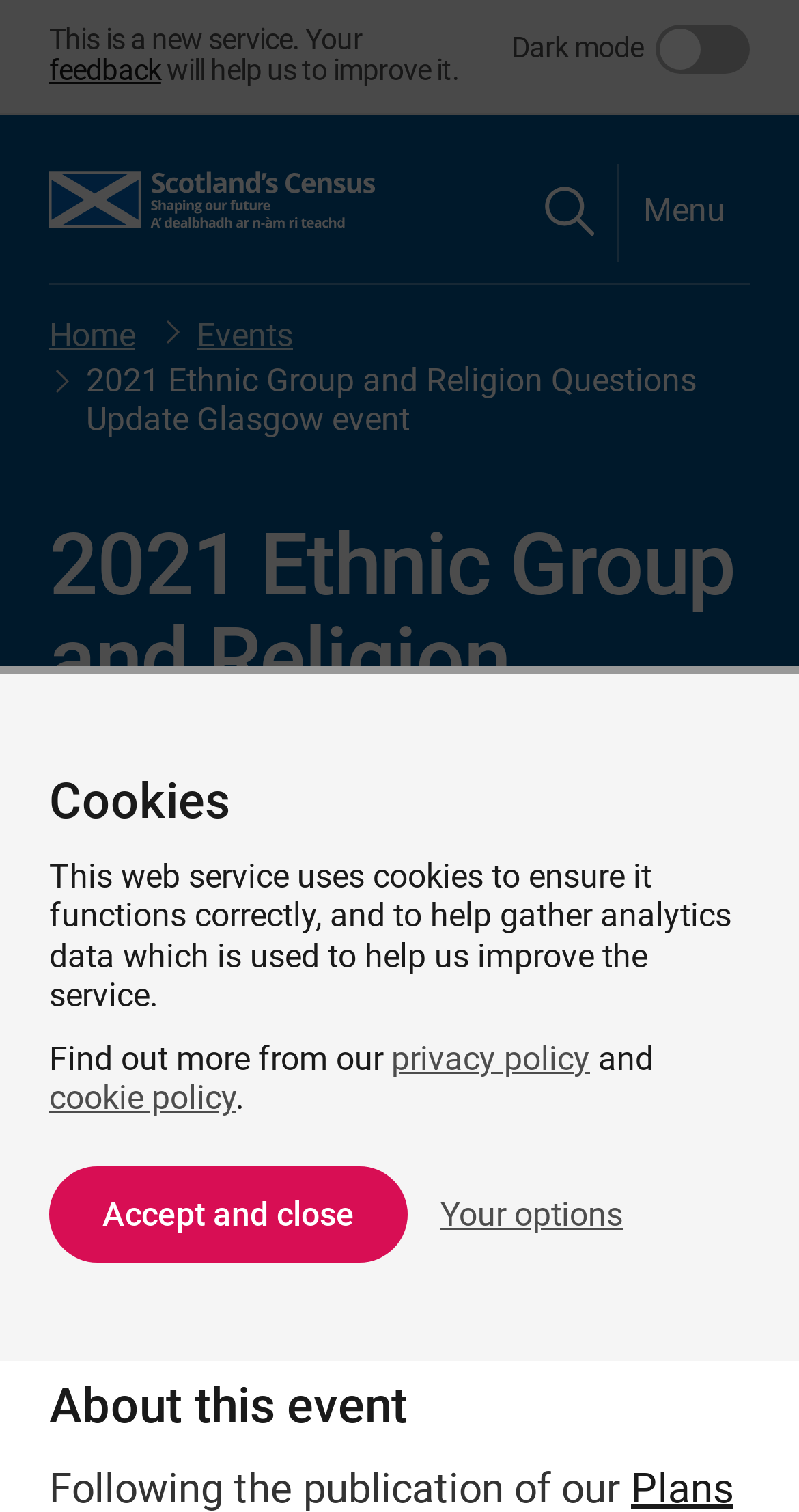Please look at the image and answer the question with a detailed explanation: What is the date of the 2021 Ethnic Group and Religion Questions Update Glasgow event?

I found the date of the event by looking at the 'Date' section on the webpage, which is located below the event title. The date is specified as '28 March 2019'.